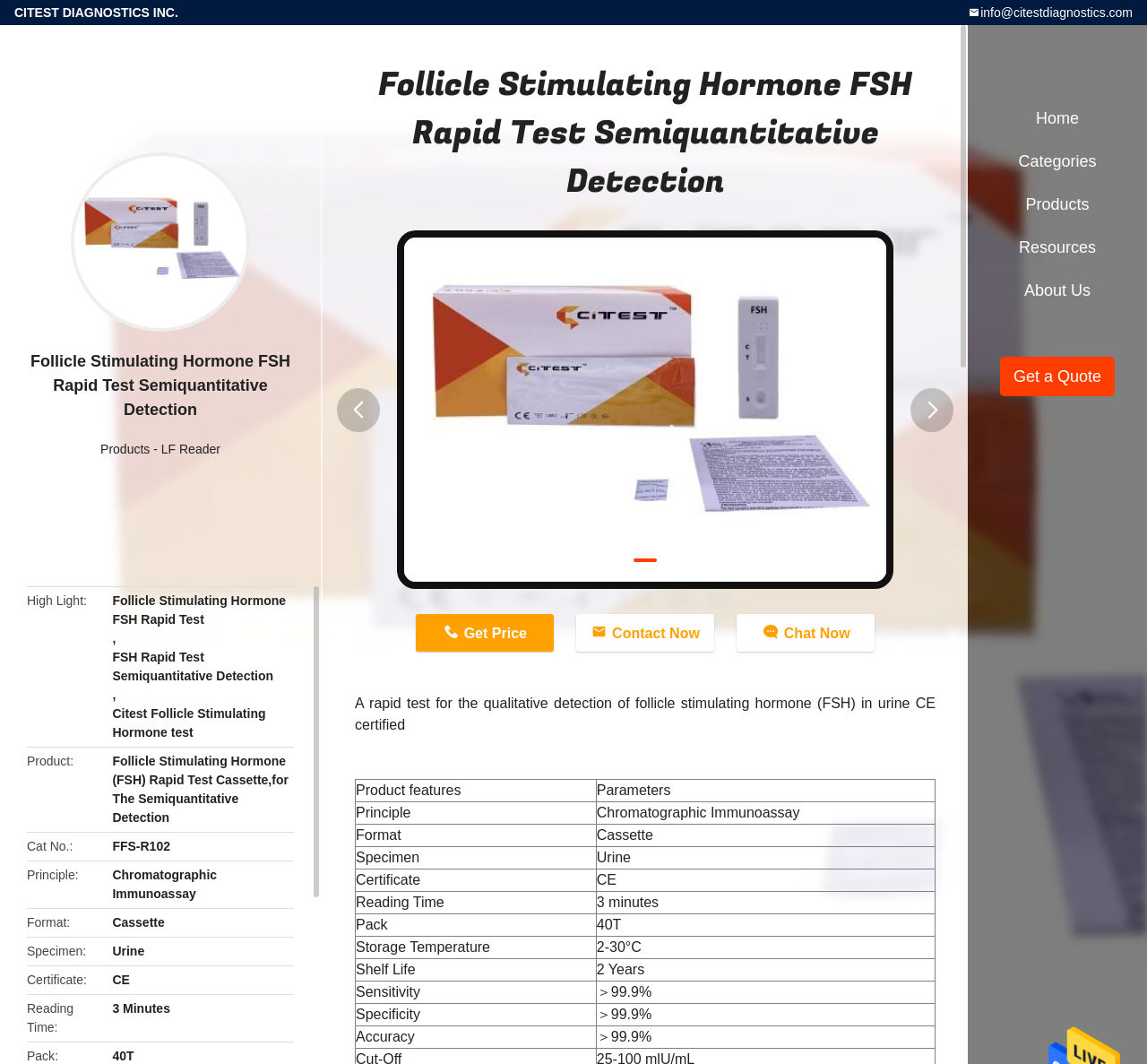What is the company name at the top of the webpage? Examine the screenshot and reply using just one word or a brief phrase.

CITEST DIAGNOSTICS INC.